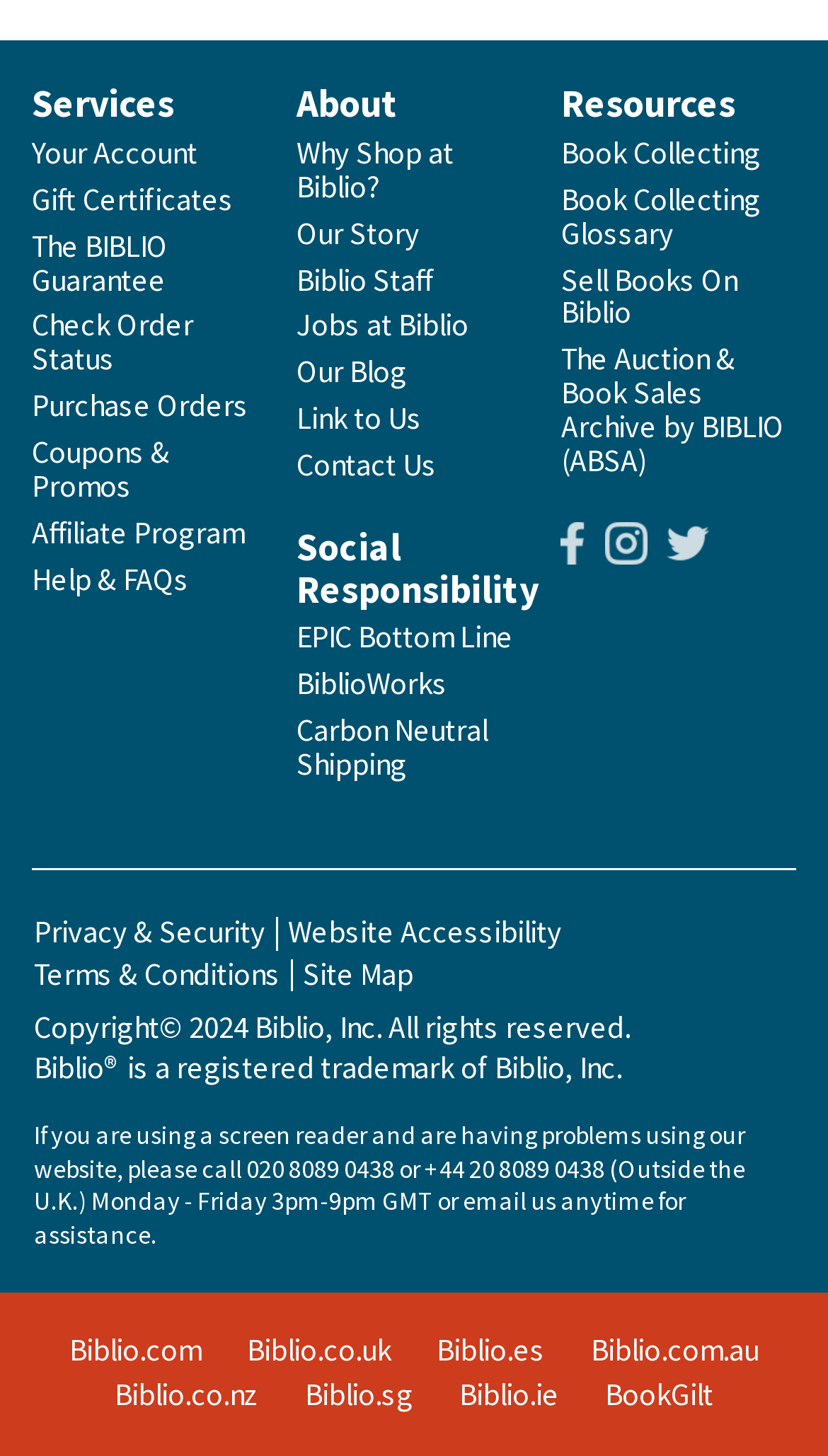Can you find the bounding box coordinates of the area I should click to execute the following instruction: "Learn about Biblio's story"?

[0.358, 0.147, 0.507, 0.173]